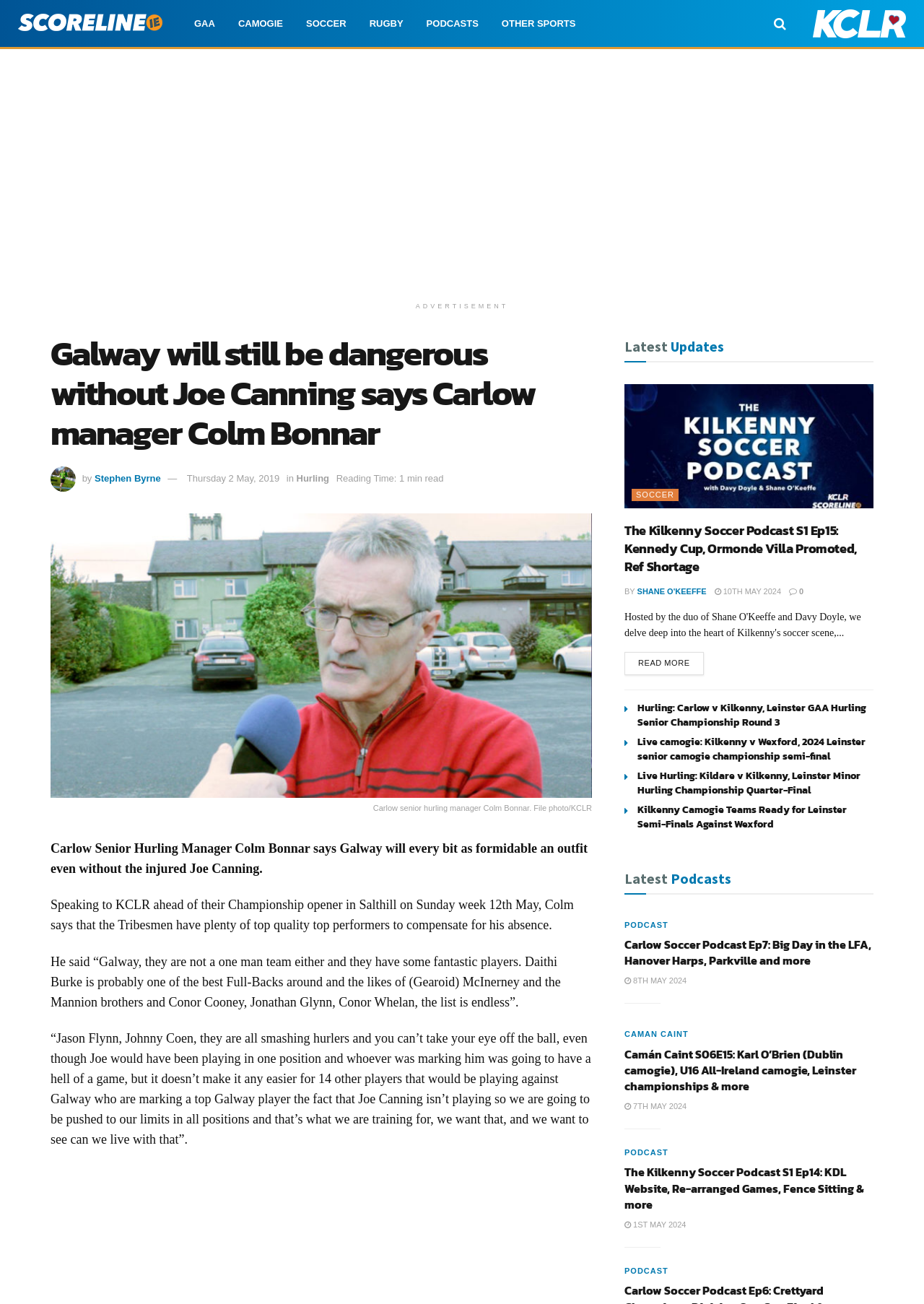Give a one-word or one-phrase response to the question: 
What is the name of the Carlow manager?

Colm Bonnar